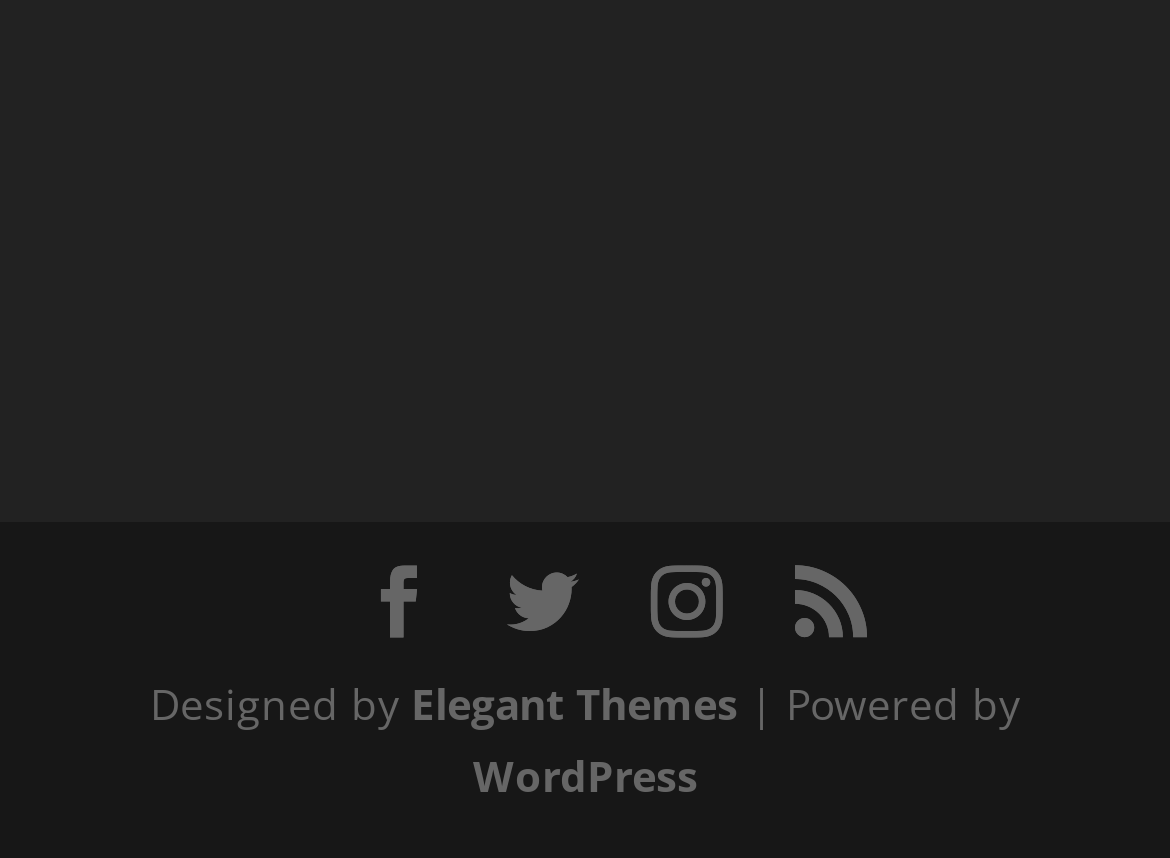Answer the question below using just one word or a short phrase: 
How many links are there on this webpage?

17